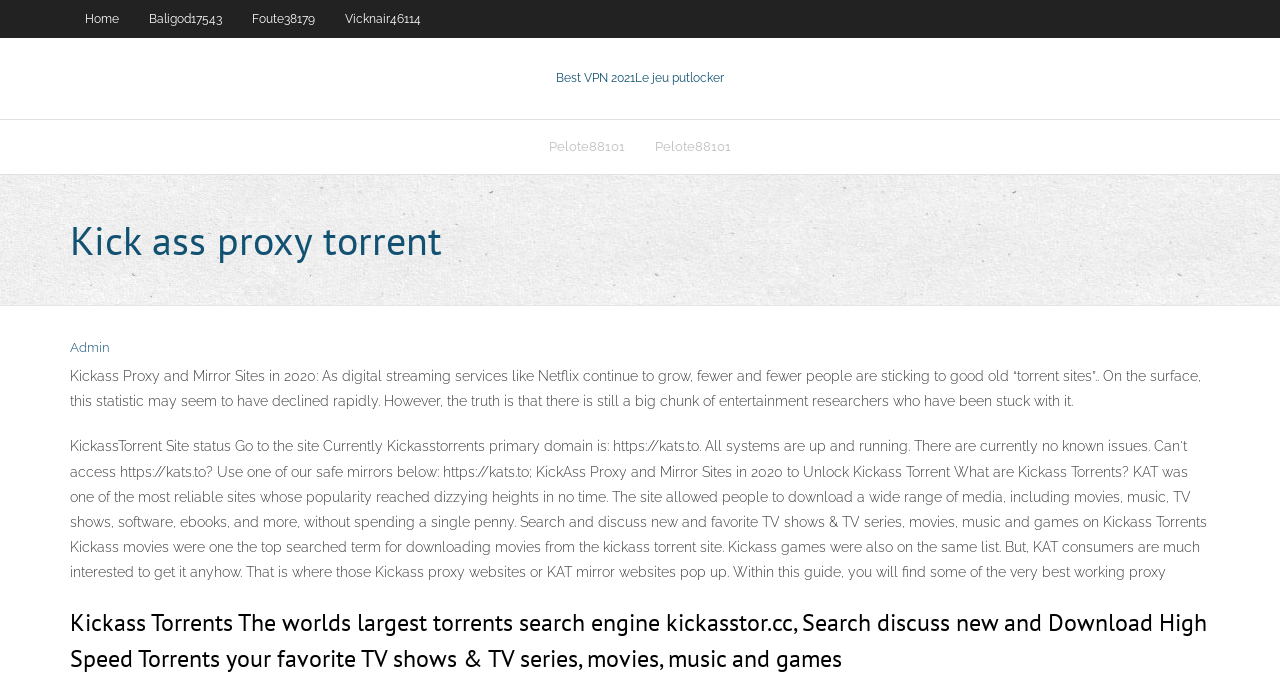What type of content can be searched on this website?
Examine the image closely and answer the question with as much detail as possible.

The heading on the webpage mentions searching for TV shows, TV series, movies, music, and games, indicating that these are the types of content that can be searched on this website.